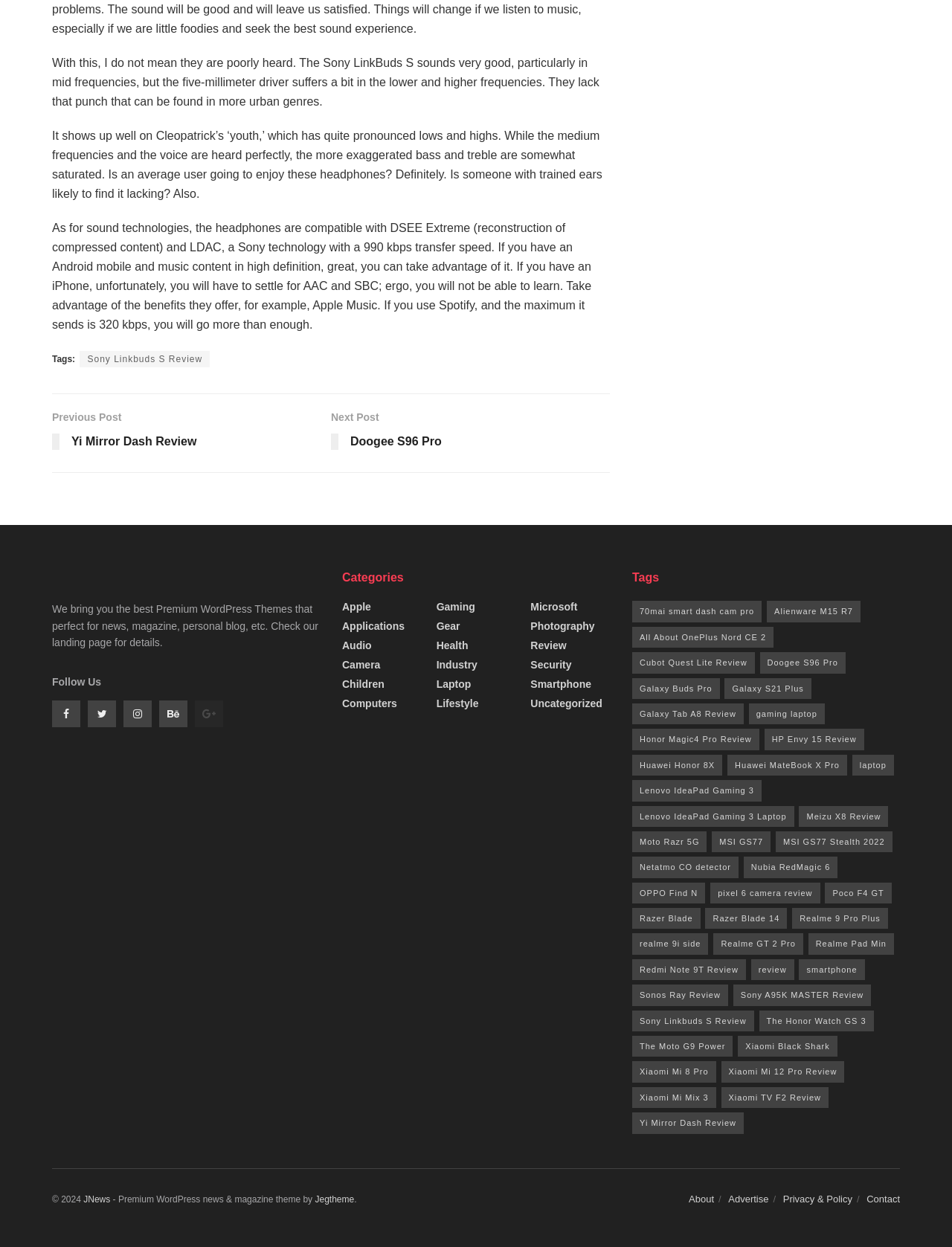Please identify the bounding box coordinates of the clickable area that will fulfill the following instruction: "Check out the 'Doogee S96 Pro' post". The coordinates should be in the format of four float numbers between 0 and 1, i.e., [left, top, right, bottom].

[0.348, 0.328, 0.641, 0.367]